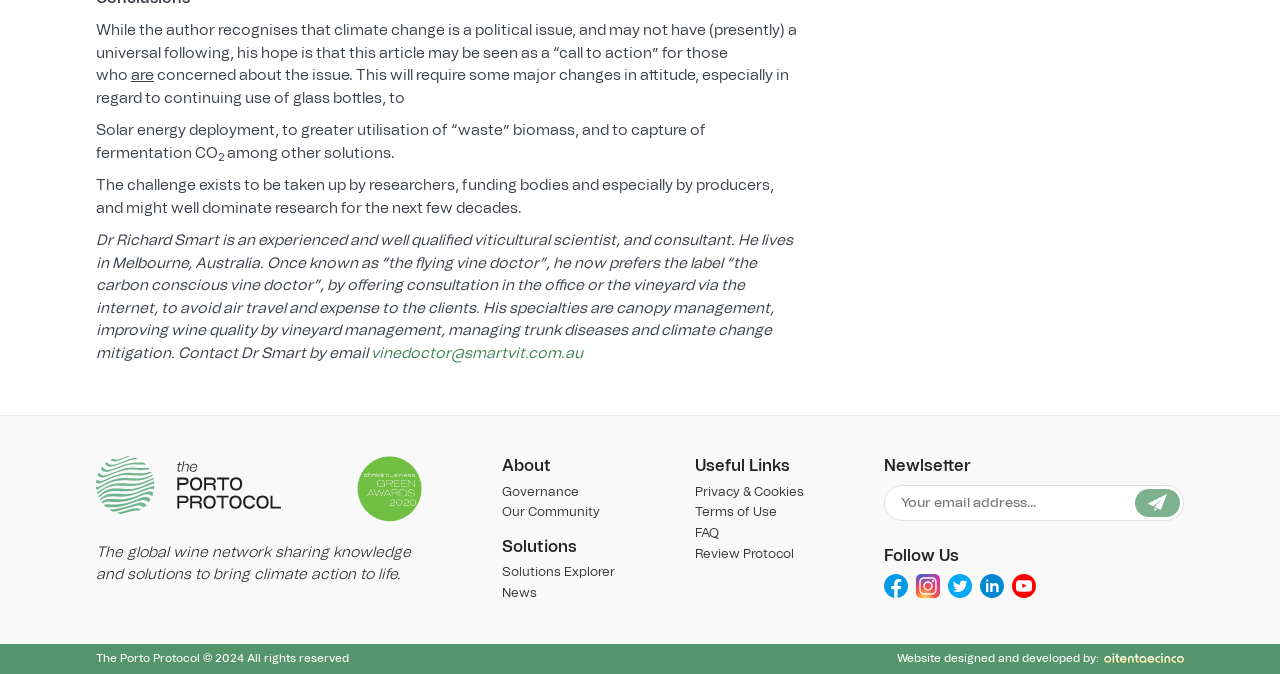Locate the bounding box coordinates of the clickable area to execute the instruction: "Click the 'vinedoctor@smartvit.com.au' email link". Provide the coordinates as four float numbers between 0 and 1, represented as [left, top, right, bottom].

[0.29, 0.513, 0.455, 0.535]